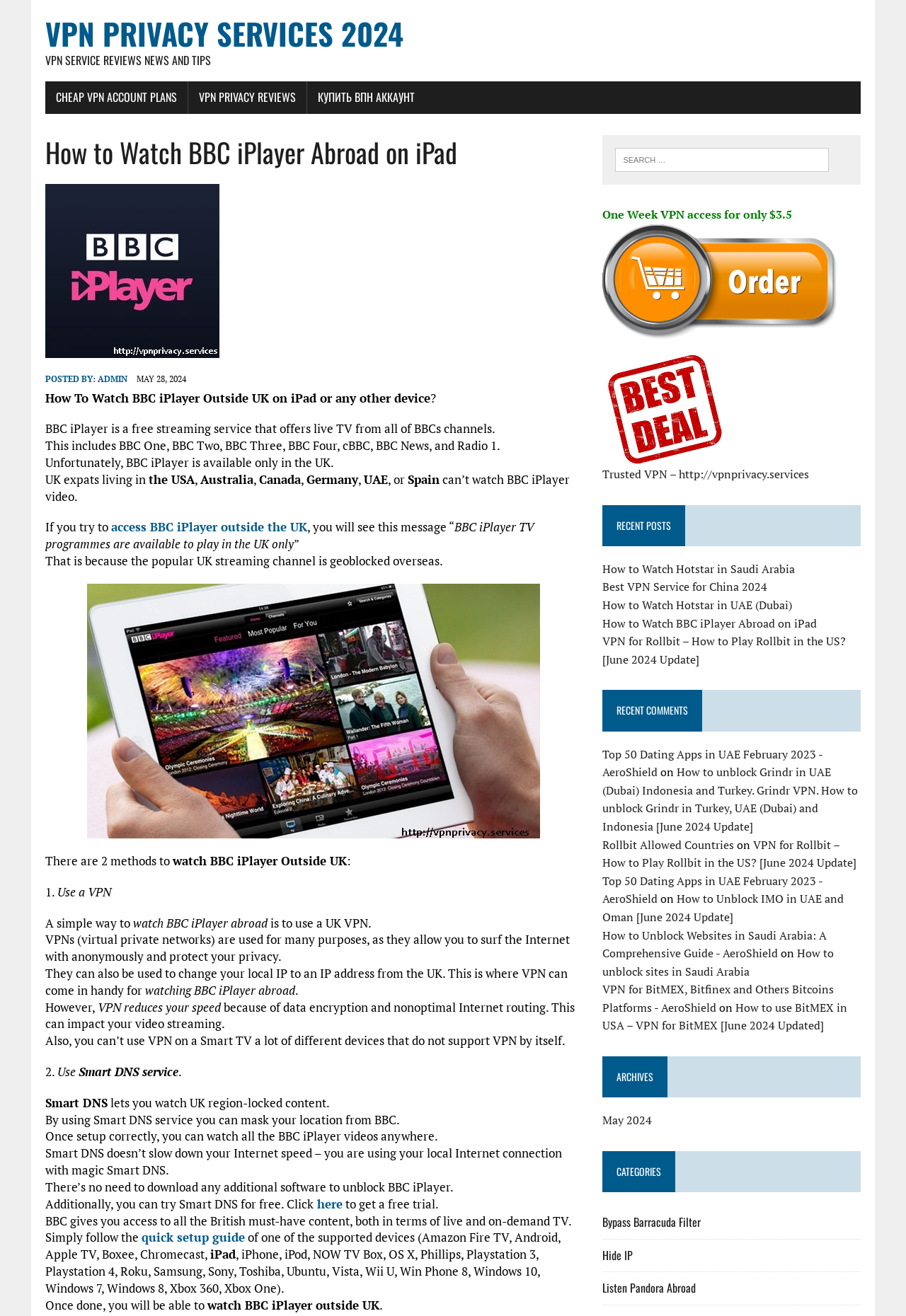Select the bounding box coordinates of the element I need to click to carry out the following instruction: "Click on the 'VPN Privacy Services 2024' link".

[0.05, 0.011, 0.95, 0.051]